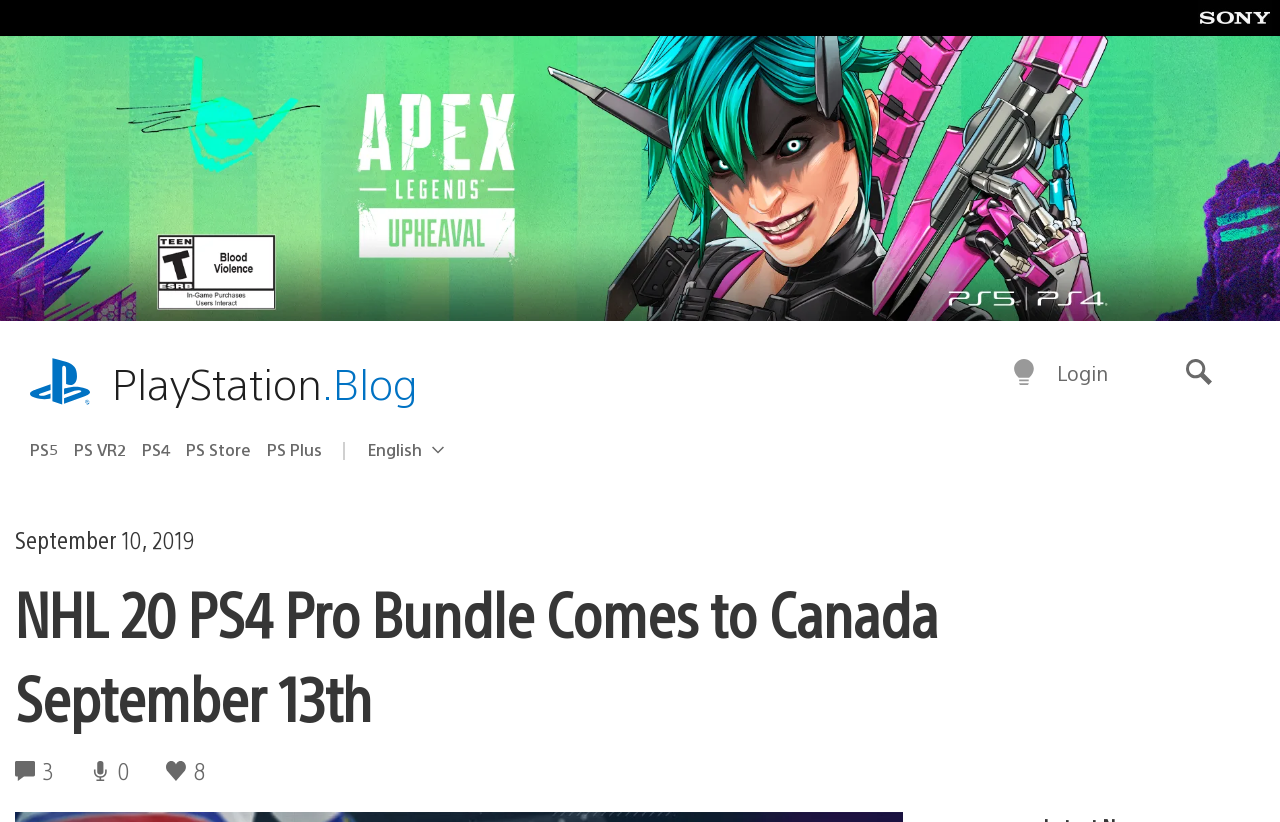Provide a one-word or short-phrase answer to the question:
How many comments are there on this article?

3